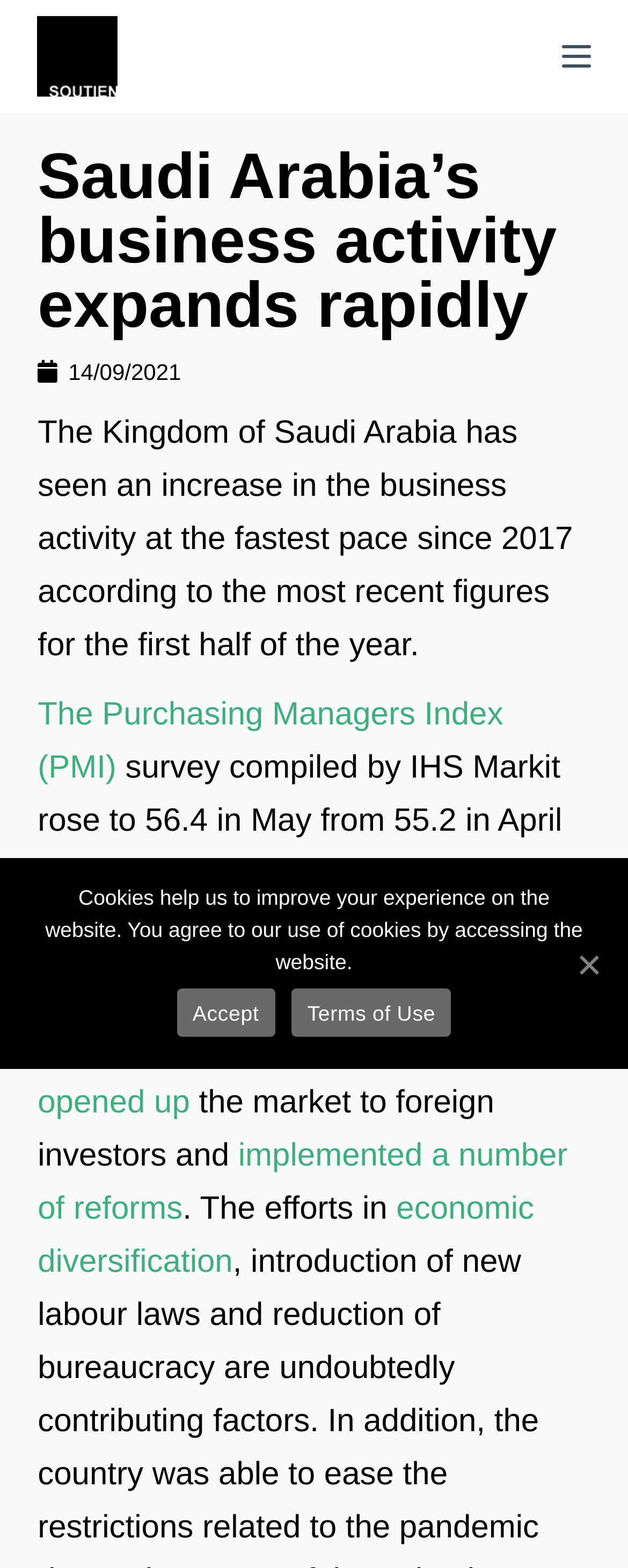From the element description Terms of Use, predict the bounding box coordinates of the UI element. The coordinates must be specified in the format (top-left x, top-left y, bottom-right x, bottom-right y) and should be within the 0 to 1 range.

[0.464, 0.63, 0.719, 0.661]